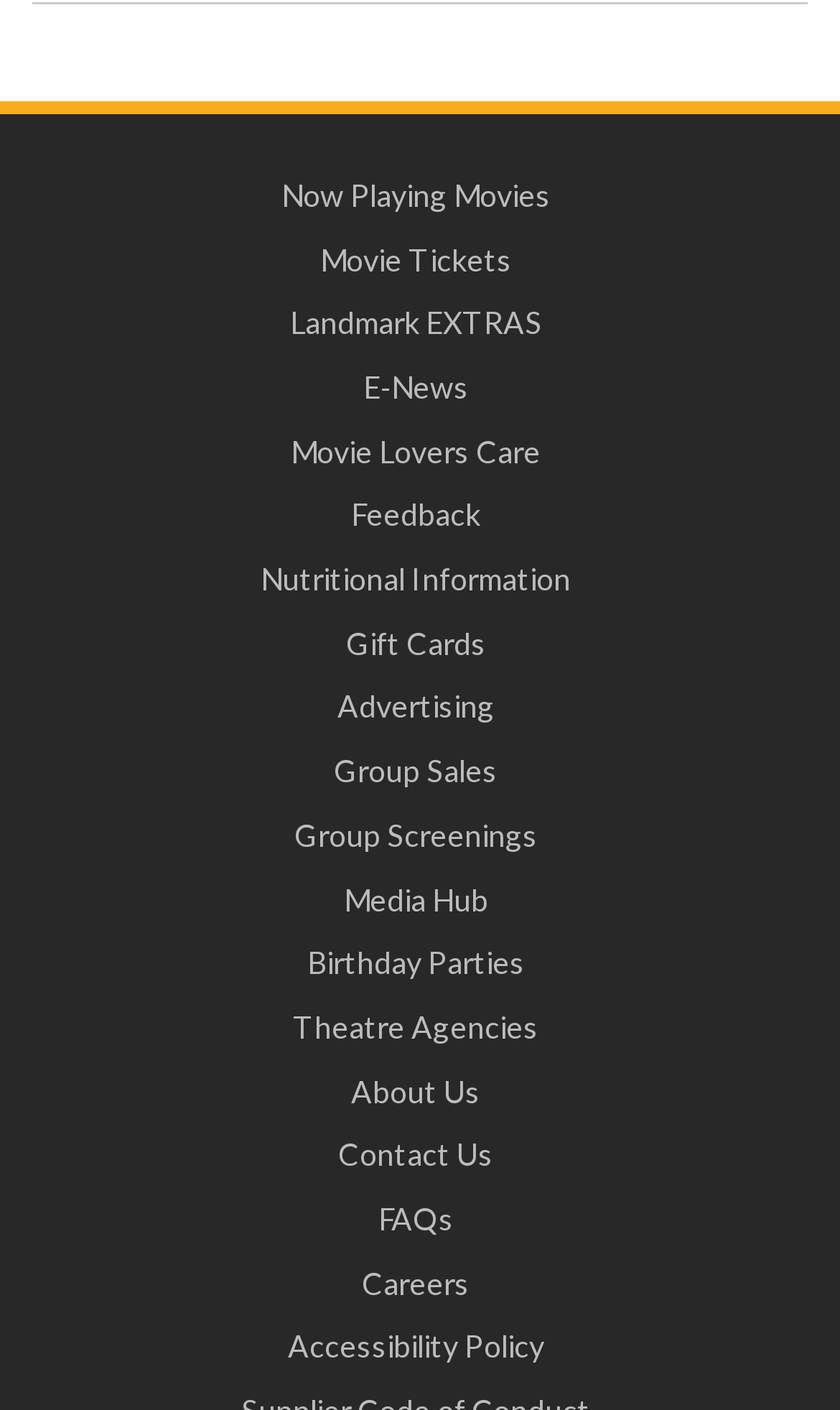Determine the bounding box coordinates for the area that should be clicked to carry out the following instruction: "Check nutritional information".

[0.038, 0.391, 0.946, 0.431]